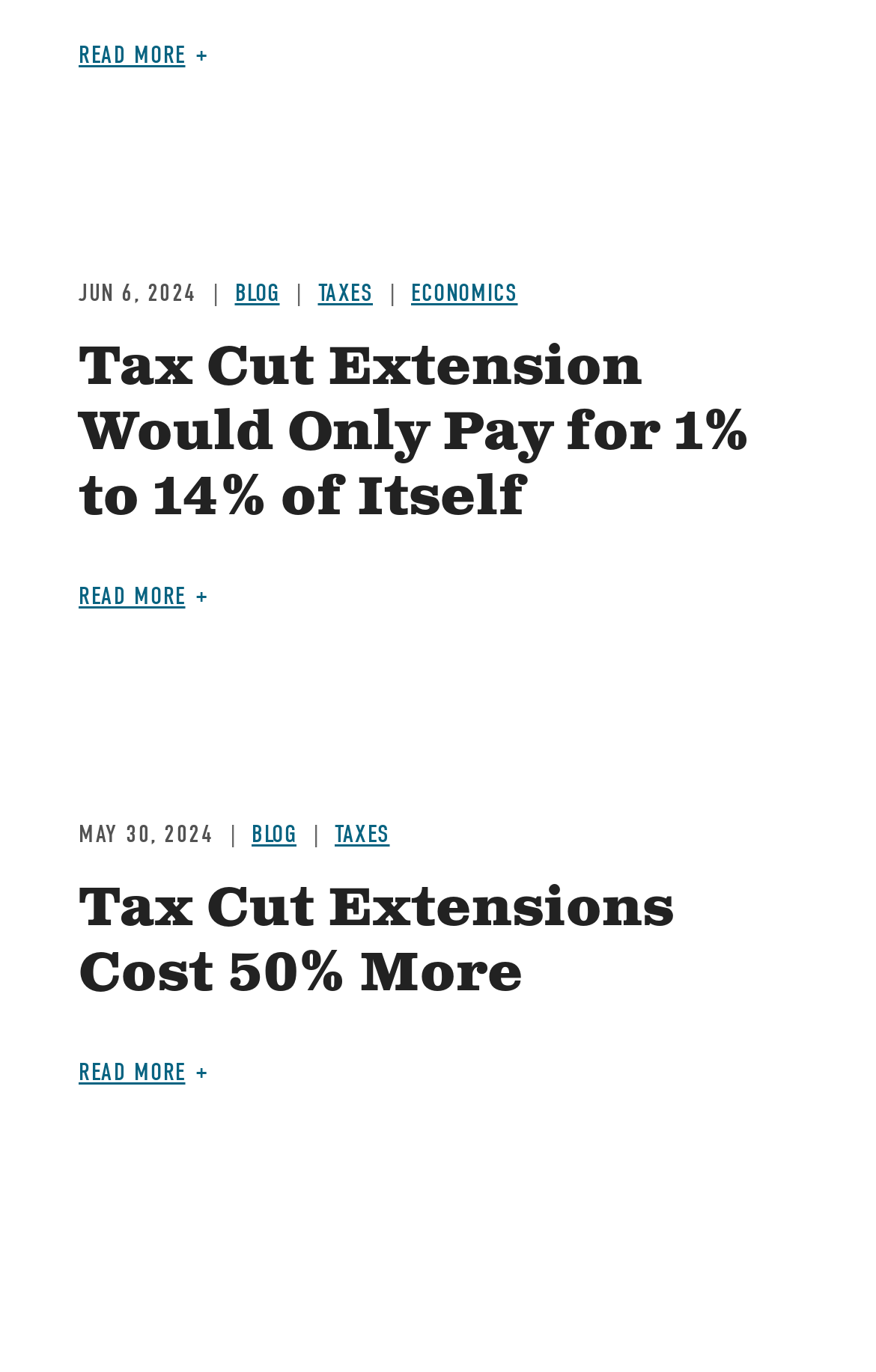Identify the bounding box coordinates necessary to click and complete the given instruction: "Go to ECONOMICS page".

[0.469, 0.204, 0.591, 0.225]